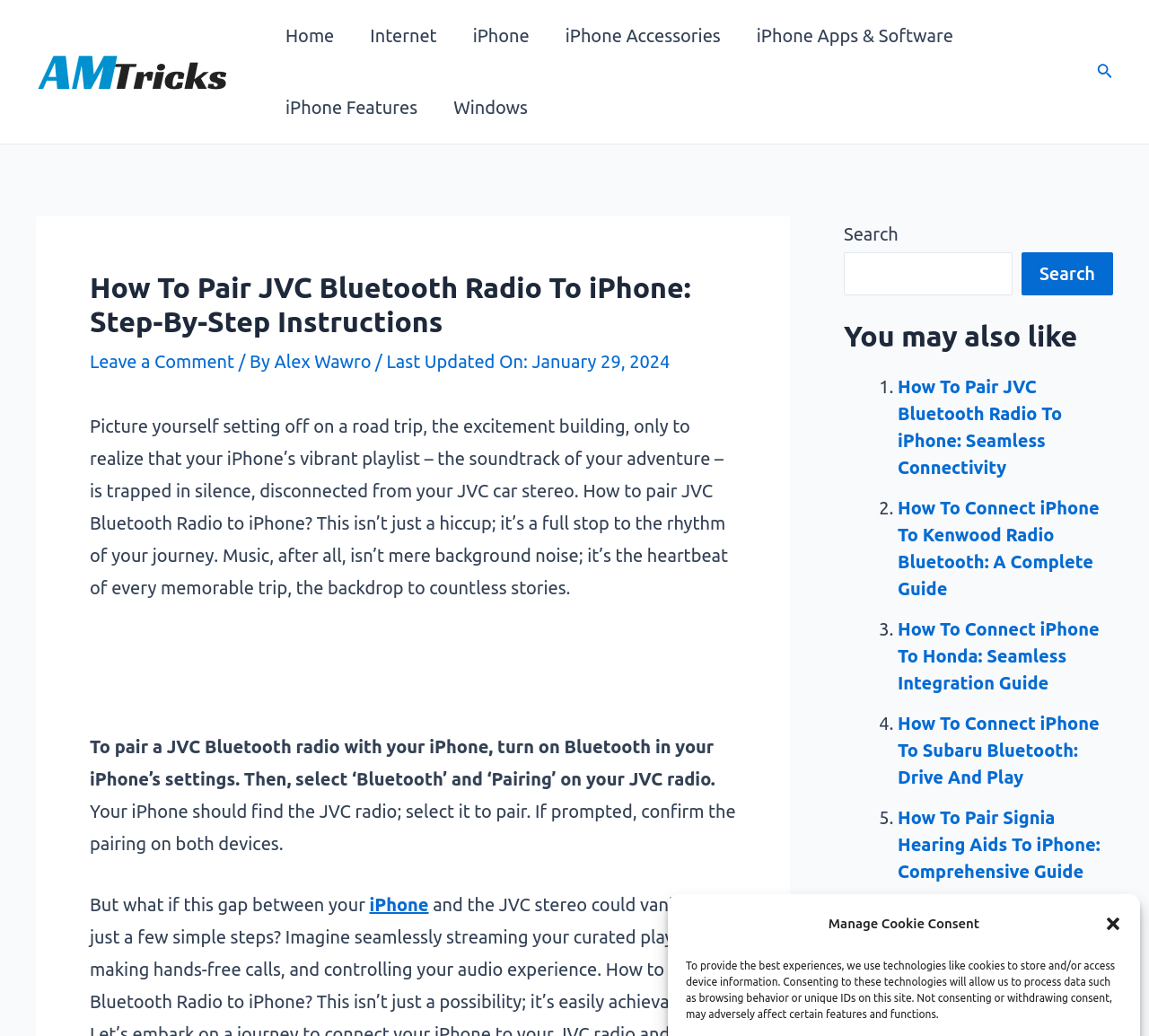Find the bounding box coordinates for the area you need to click to carry out the instruction: "Return to Artists Main Page". The coordinates should be four float numbers between 0 and 1, indicated as [left, top, right, bottom].

None